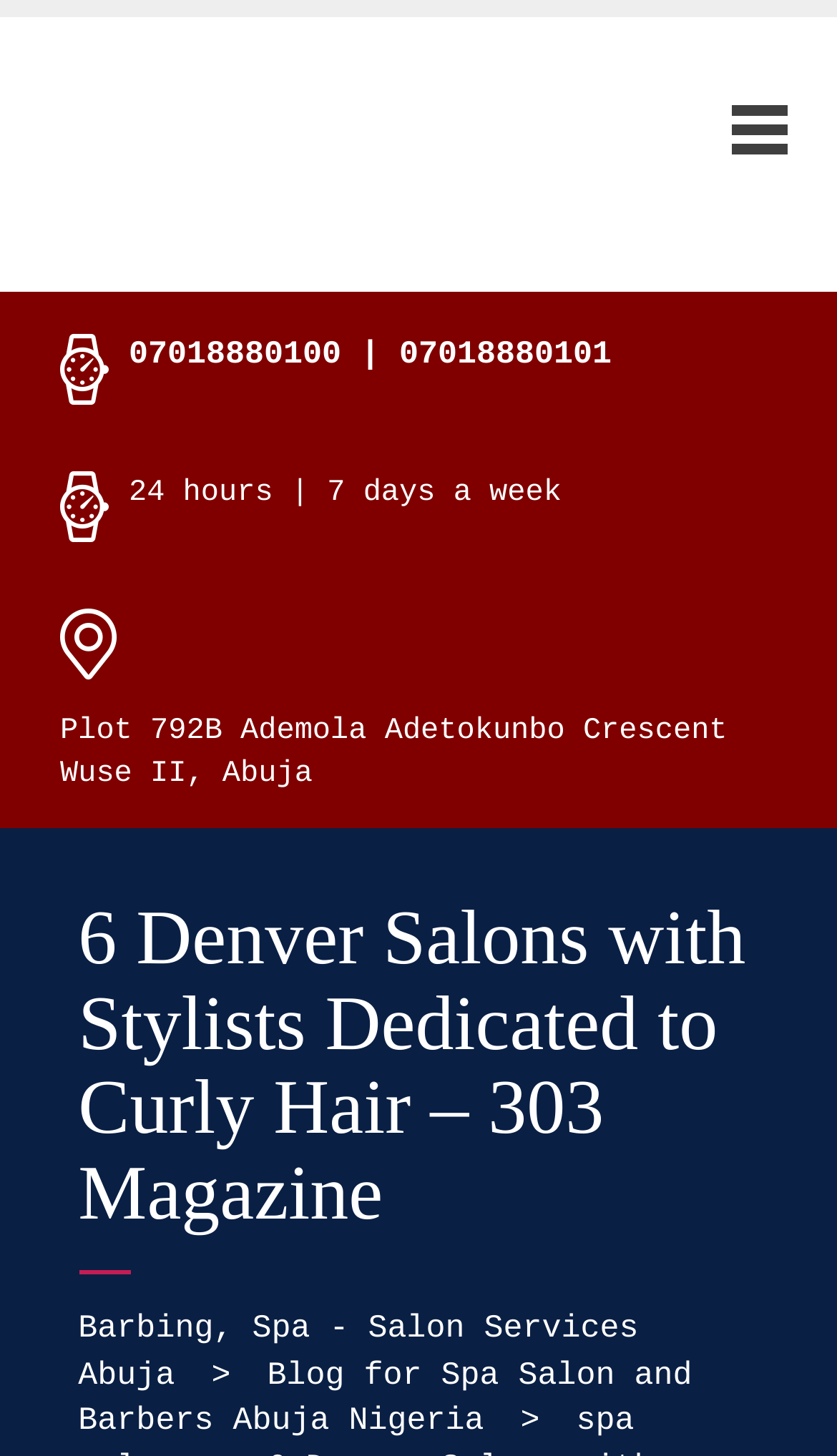What is the address of the salon?
Please answer the question with a detailed response using the information from the screenshot.

I found the address by looking at the static text elements on the webpage. The address is displayed in two parts: 'Plot 792B Ademola Adetokunbo Crescent' and 'Wuse II, Abuja'. I combined these two parts to get the full address.